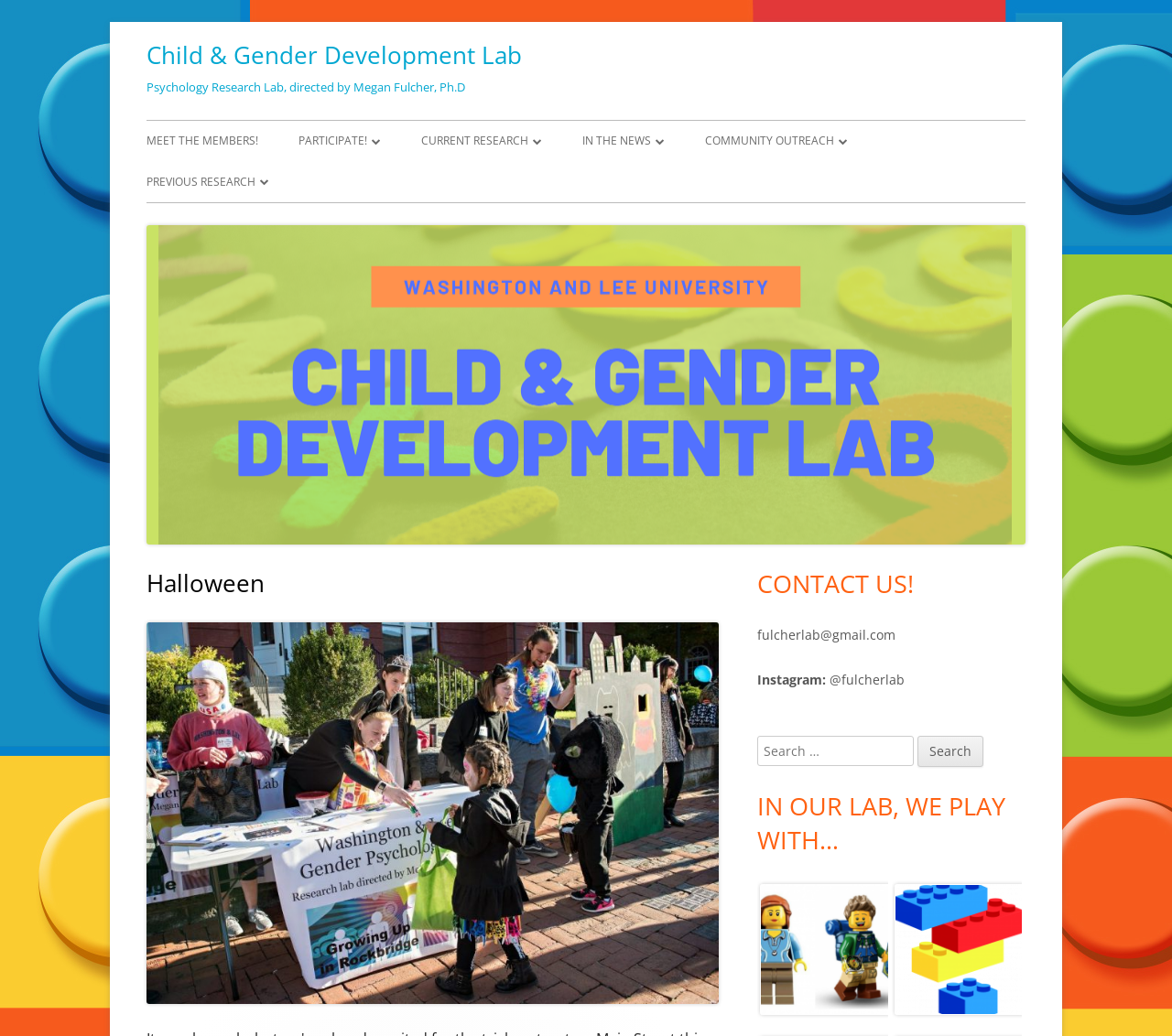Determine the bounding box coordinates for the area that should be clicked to carry out the following instruction: "Click the 'Halloween' link".

[0.125, 0.547, 0.226, 0.579]